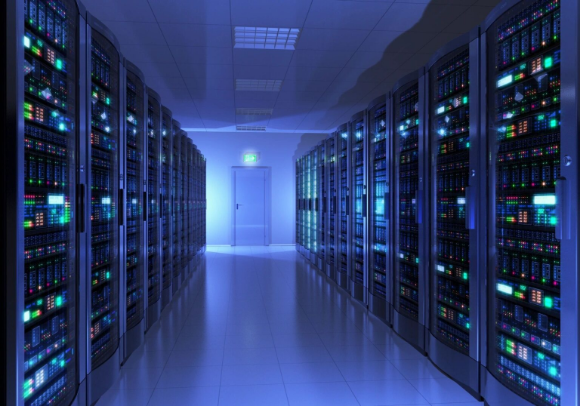Give a one-word or one-phrase response to the question: 
What is located at the end of the corridor?

A closed door